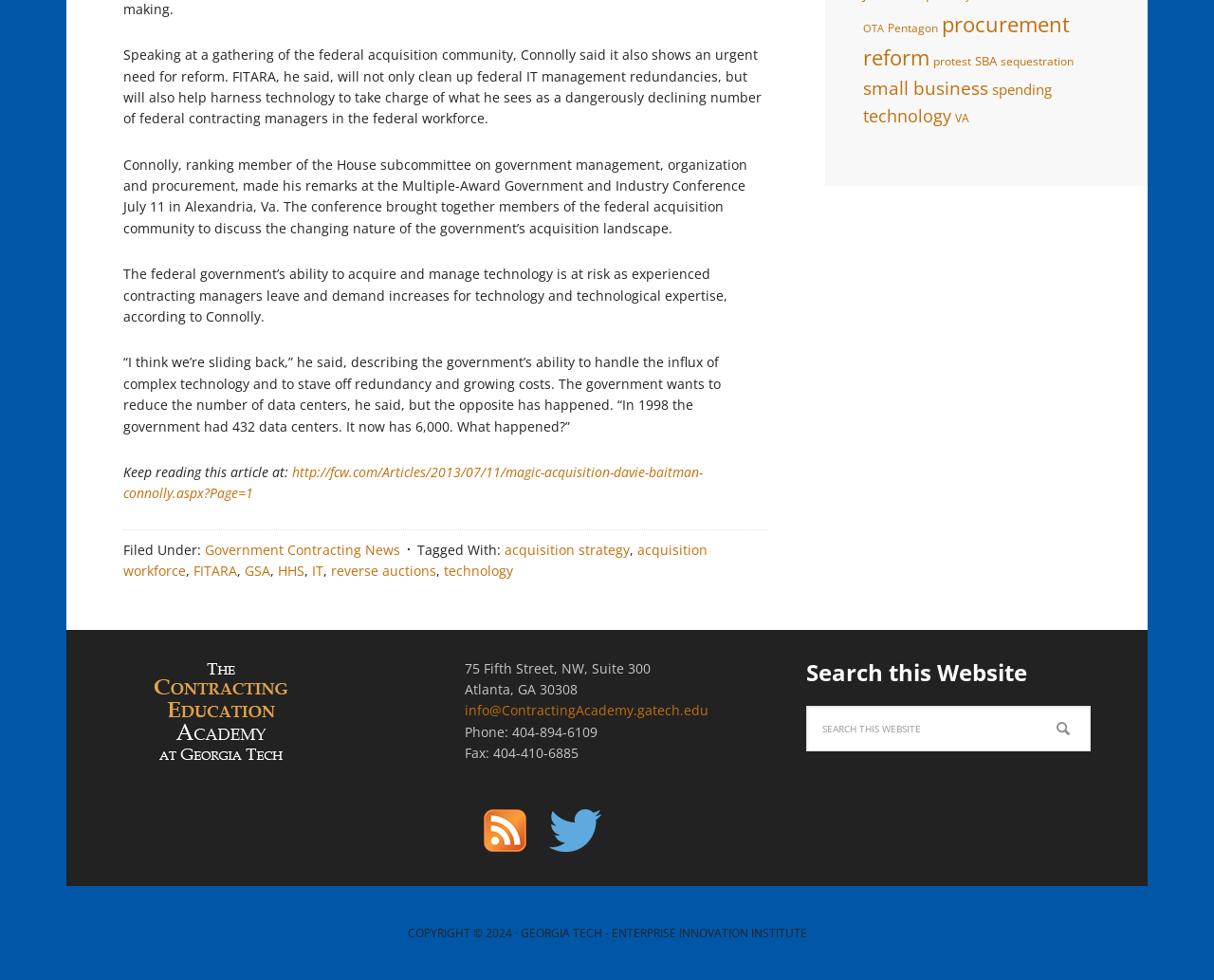Using the description: "info@ContractingAcademy.gatech.edu", identify the bounding box of the corresponding UI element in the screenshot.

[0.383, 0.716, 0.584, 0.734]